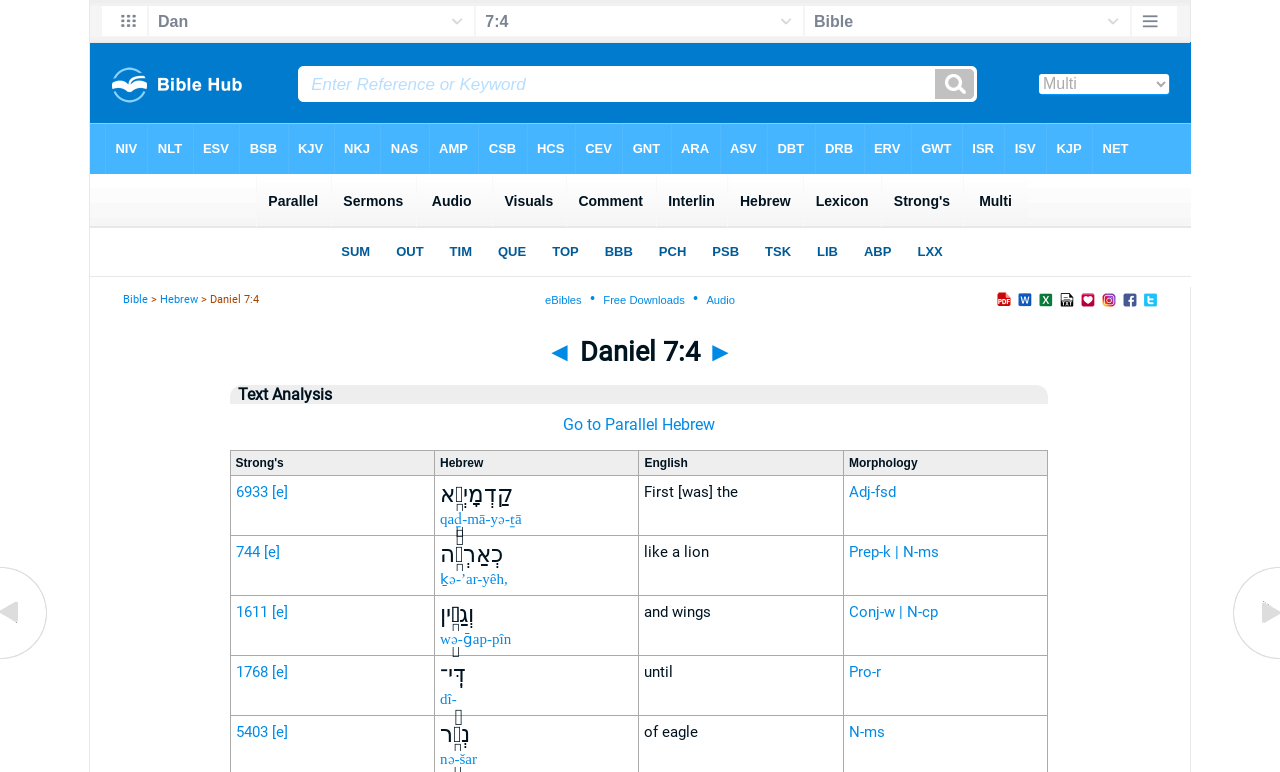Find the bounding box of the UI element described as: "1611". The bounding box coordinates should be given as four float values between 0 and 1, i.e., [left, top, right, bottom].

[0.184, 0.781, 0.209, 0.804]